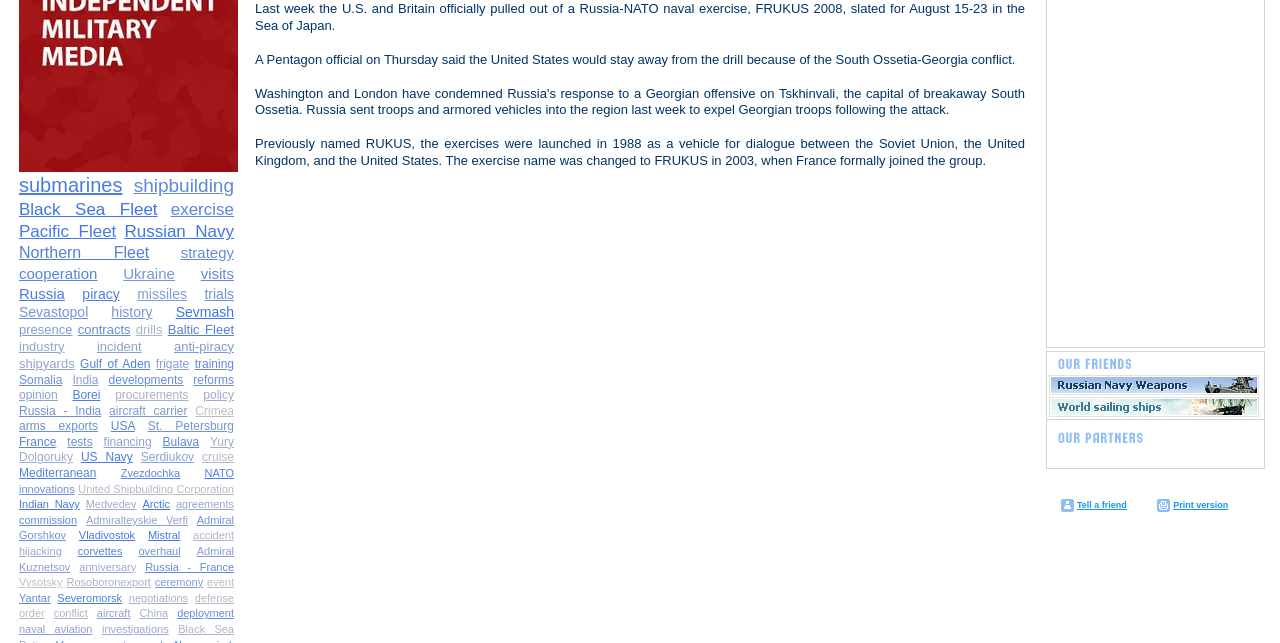Find the bounding box coordinates for the HTML element described in this sentence: "accident". Provide the coordinates as four float numbers between 0 and 1, in the format [left, top, right, bottom].

[0.151, 0.823, 0.183, 0.842]